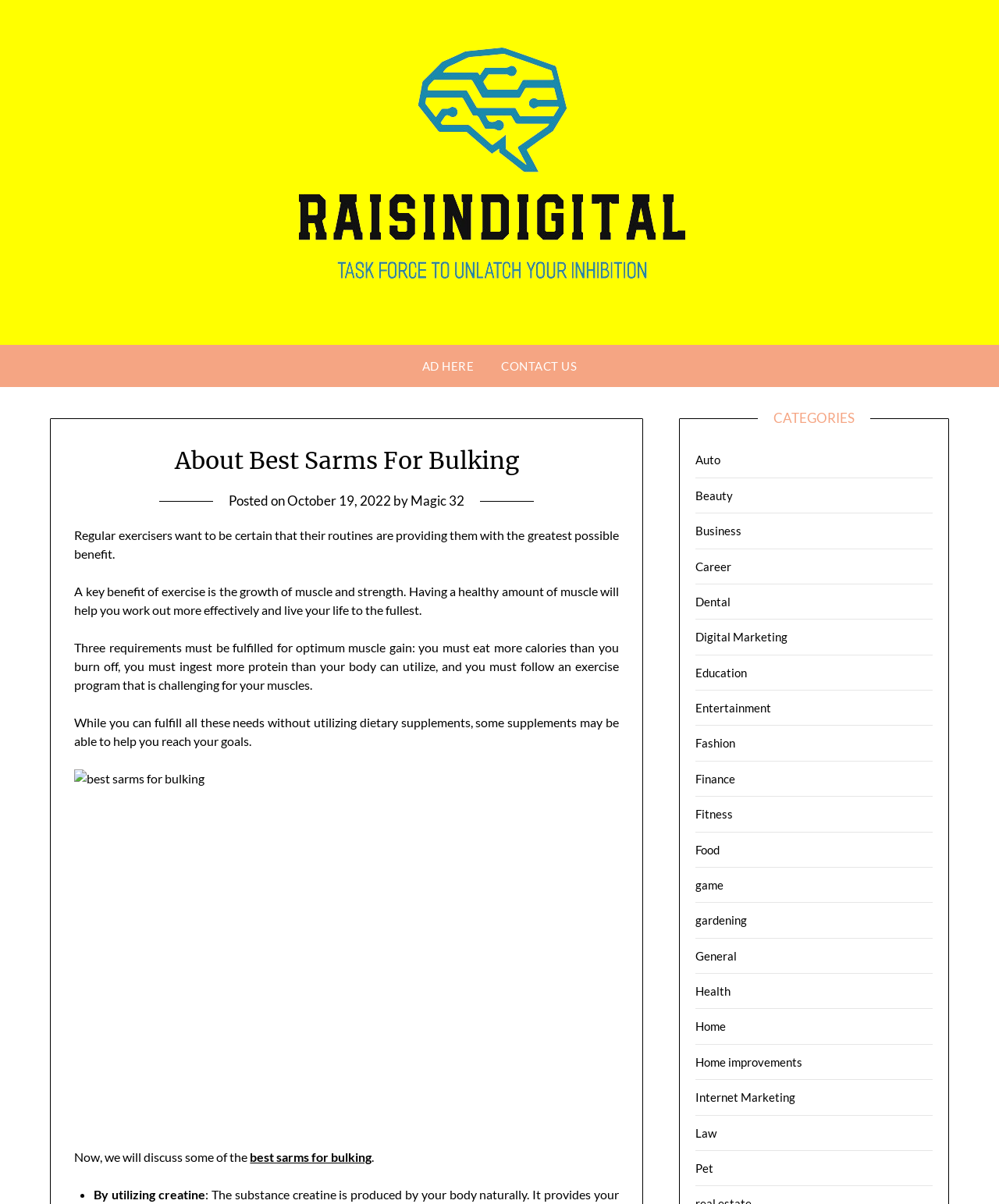Determine the bounding box coordinates for the HTML element mentioned in the following description: "Business". The coordinates should be a list of four floats ranging from 0 to 1, represented as [left, top, right, bottom].

[0.696, 0.435, 0.742, 0.447]